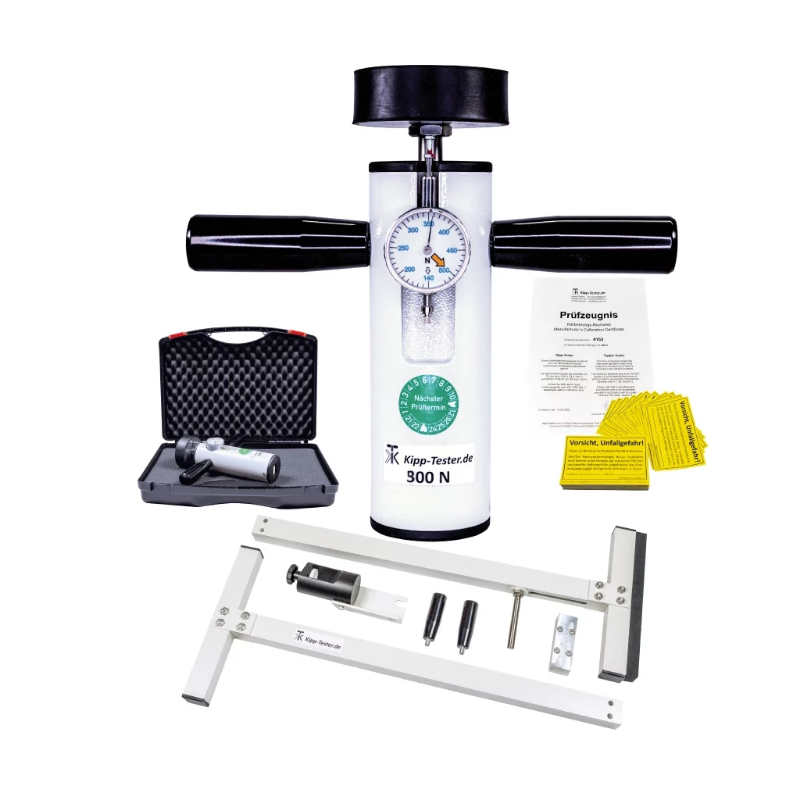What is the purpose of the handheld laser device?
Carefully analyze the image and provide a thorough answer to the question.

The handheld laser device is part of the accessories surrounding the main unit, and it is stored in a sturdy carrying case, suggesting that it is used for precision alignment in the testing process.